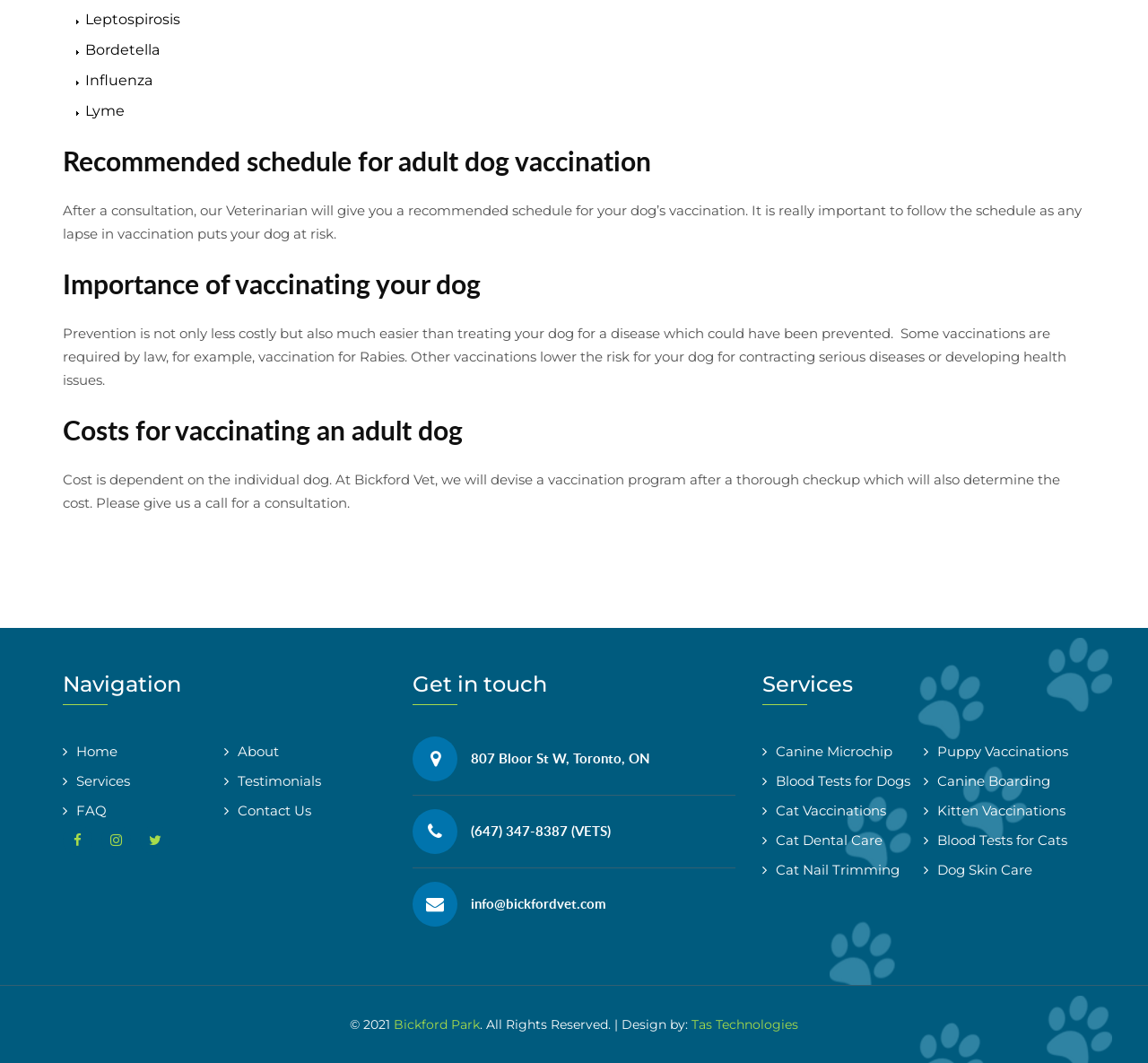What is the recommended schedule for?
Please use the image to deliver a detailed and complete answer.

The recommended schedule for adult dog vaccination is mentioned in the heading 'Recommended schedule for adult dog vaccination' which is followed by a description of how the veterinarian will provide a recommended schedule after a consultation.